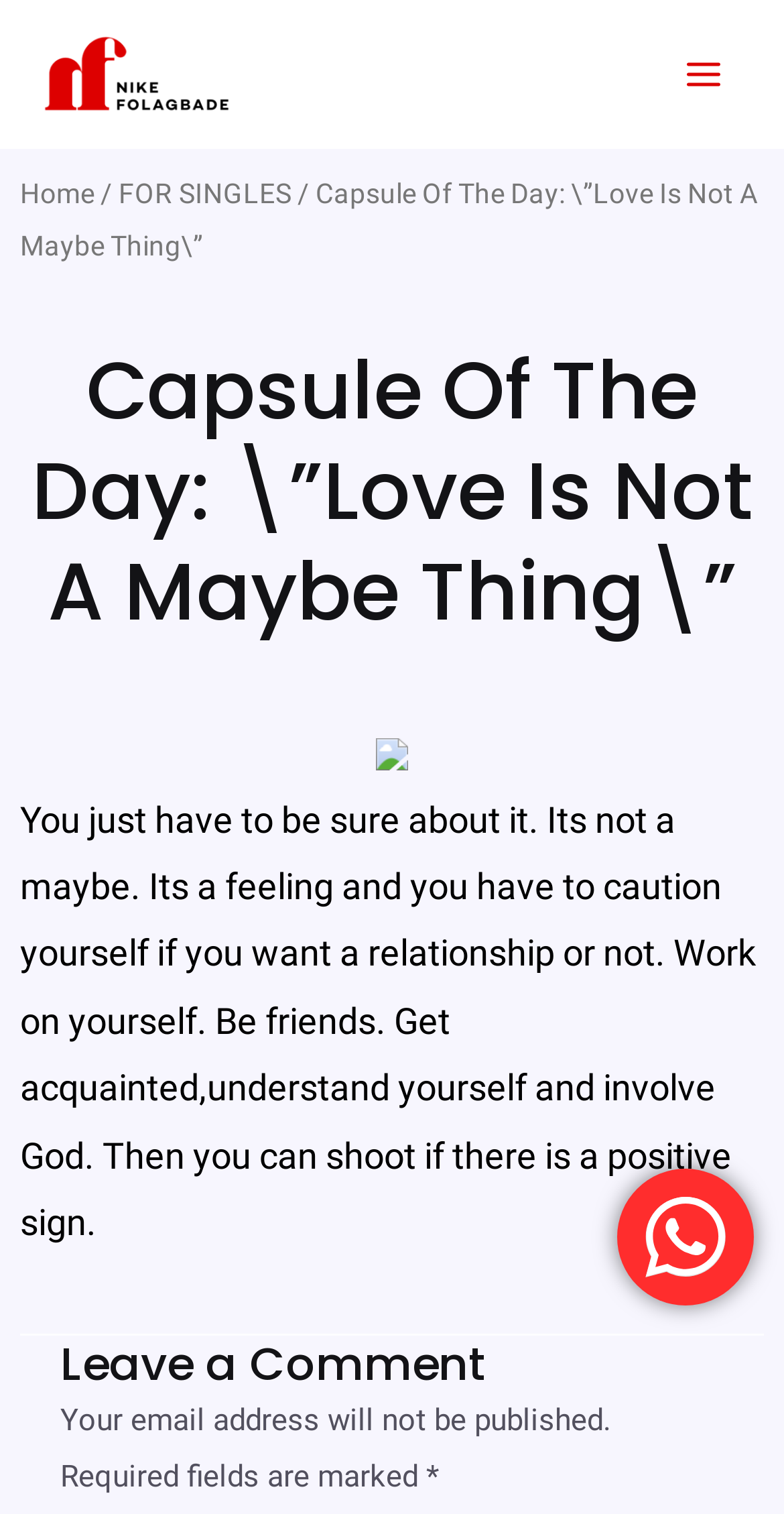How many images are on the page?
Provide an in-depth answer to the question, covering all aspects.

There are four image elements on the page, one is associated with the author 'NIke Folagbade', one is an icon for the main menu, one is an image in the middle of the page, and one is an image at the bottom of the page for WhatsApp.